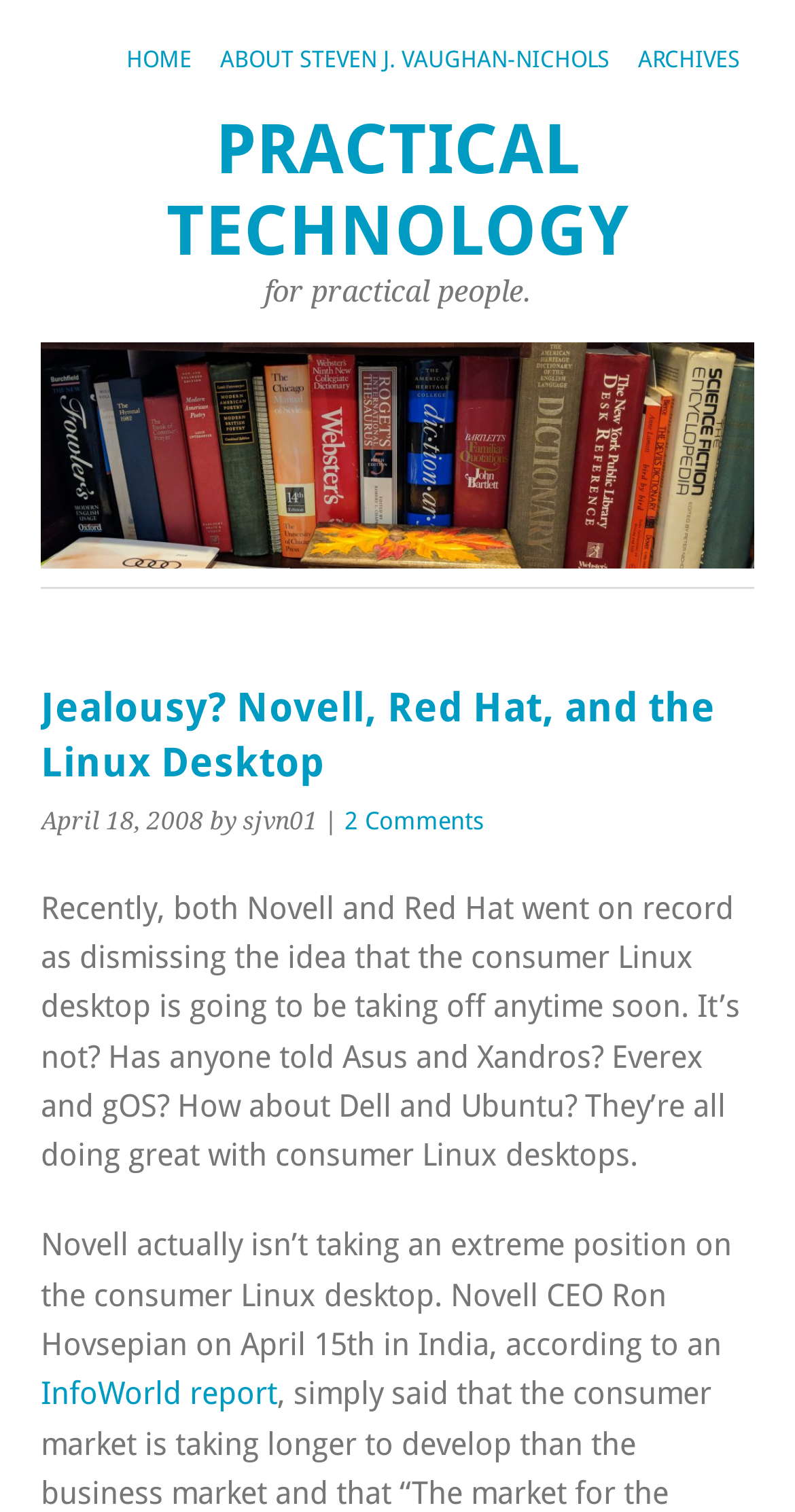Describe all significant elements and features of the webpage.

The webpage appears to be a blog post discussing the Linux desktop and its potential for consumer adoption. At the top of the page, there are three links: "HOME", "ABOUT STEVEN J. VAUGHAN-NICHOLS", and "ARCHIVES", which are positioned horizontally across the top of the page.

Below these links, there is a group of elements that includes a heading "PRACTICAL TECHNOLOGY" and a subheading "for practical people." The heading "PRACTICAL TECHNOLOGY" is also a link.

The main content of the page is divided into sections. The first section has a heading "Jealousy? Novell, Red Hat, and the Linux Desktop" and is followed by the date "April 18, 2008", the author's name "sjvn01", and a link to "2 Comments". 

The main article is divided into two paragraphs. The first paragraph discusses how Novell and Red Hat have dismissed the idea of the consumer Linux desktop taking off, but notes that other companies such as Asus, Xandros, Everex, gOS, and Dell are having success with consumer Linux desktops. 

The second paragraph mentions Novell's CEO Ron Hovsepian's comments on the consumer Linux desktop and includes a link to an InfoWorld report.